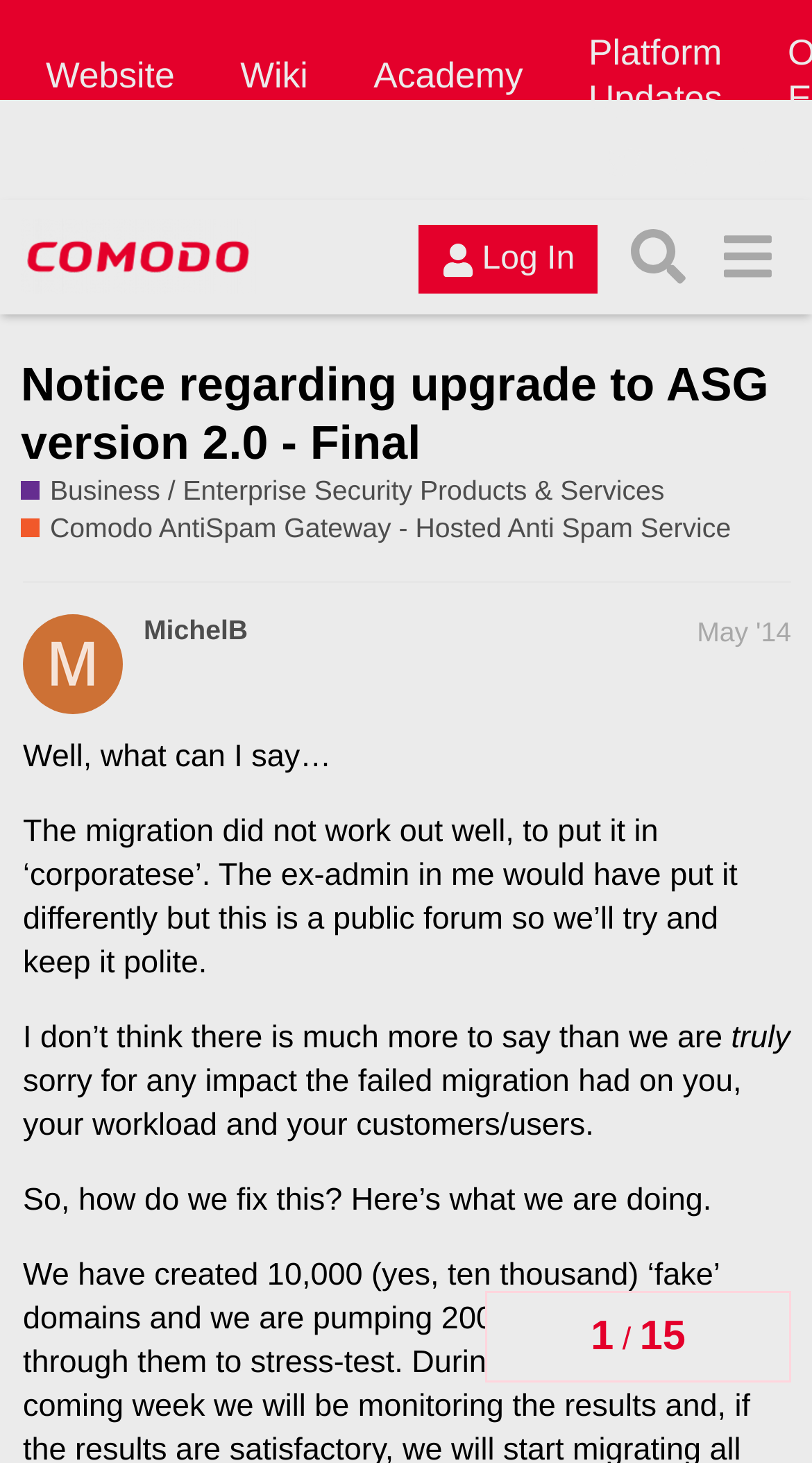Please provide the bounding box coordinates for the element that needs to be clicked to perform the instruction: "Search for something". The coordinates must consist of four float numbers between 0 and 1, formatted as [left, top, right, bottom].

[0.755, 0.145, 0.865, 0.206]